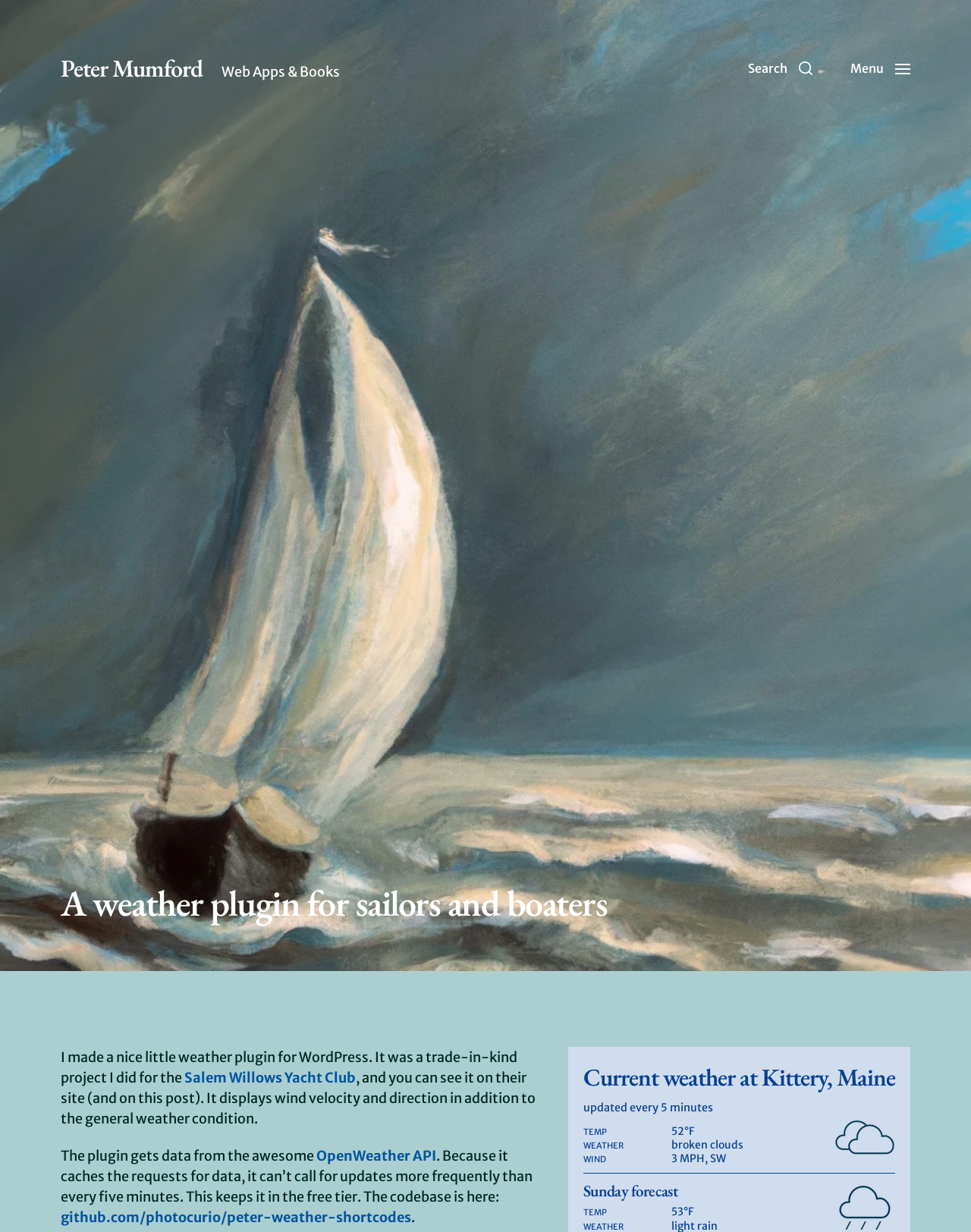What is the wind velocity?
Using the picture, provide a one-word or short phrase answer.

3 MPH, SW